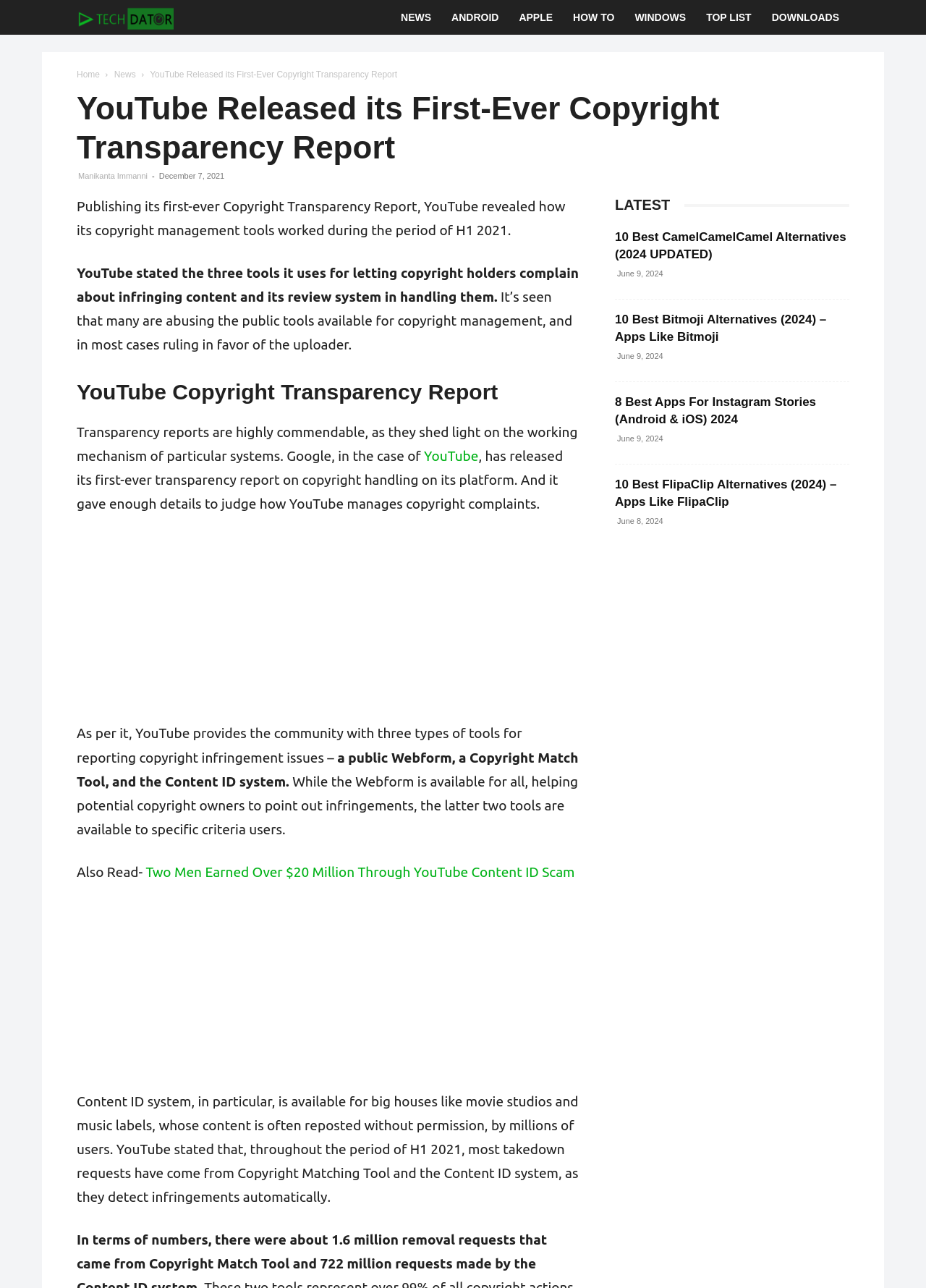Based on the element description, predict the bounding box coordinates (top-left x, top-left y, bottom-right x, bottom-right y) for the UI element in the screenshot: How To

[0.608, 0.0, 0.675, 0.027]